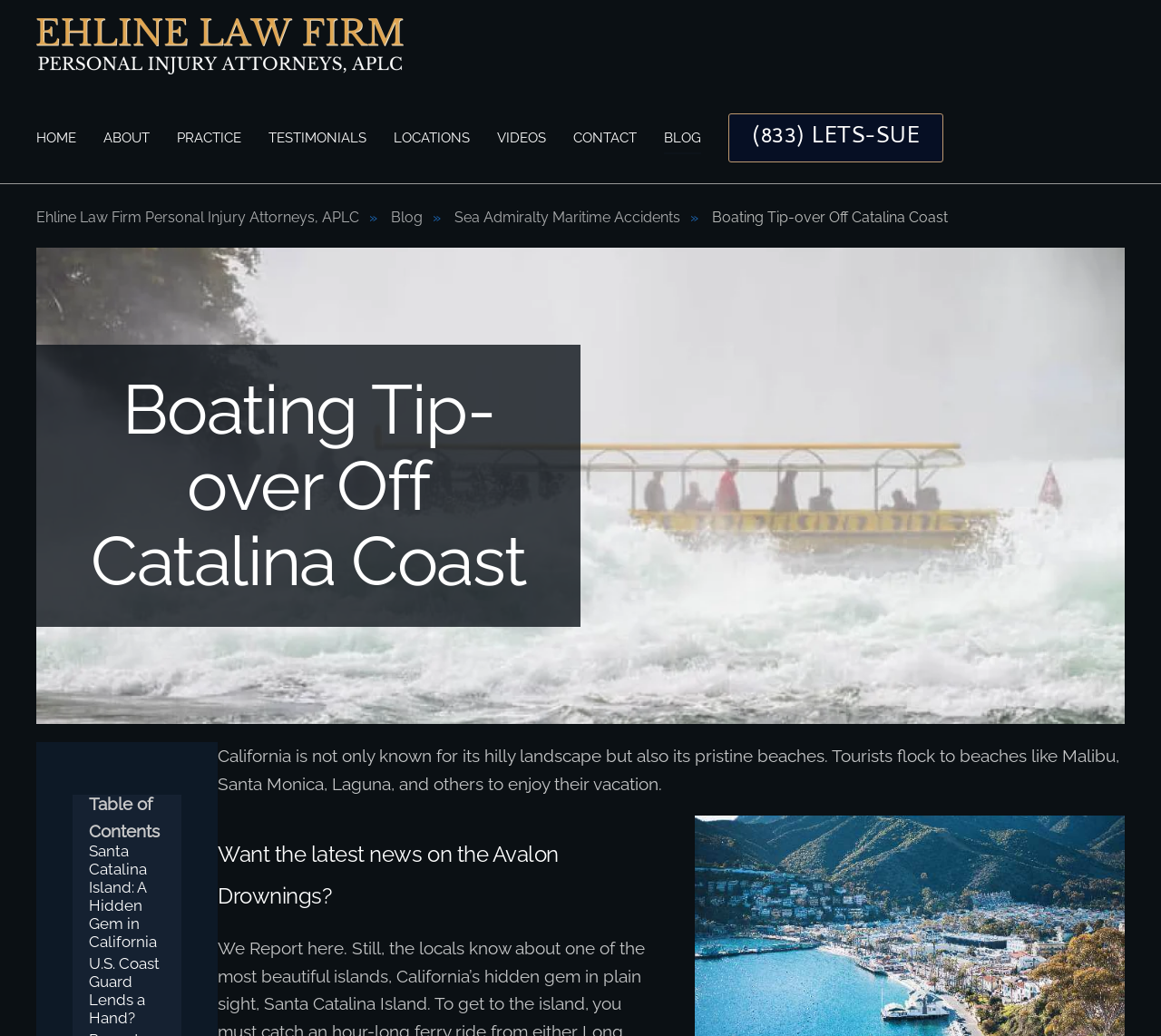What is the purpose of the button with the text 'ABOUT'?
Based on the screenshot, provide your answer in one word or phrase.

Has a popup menu